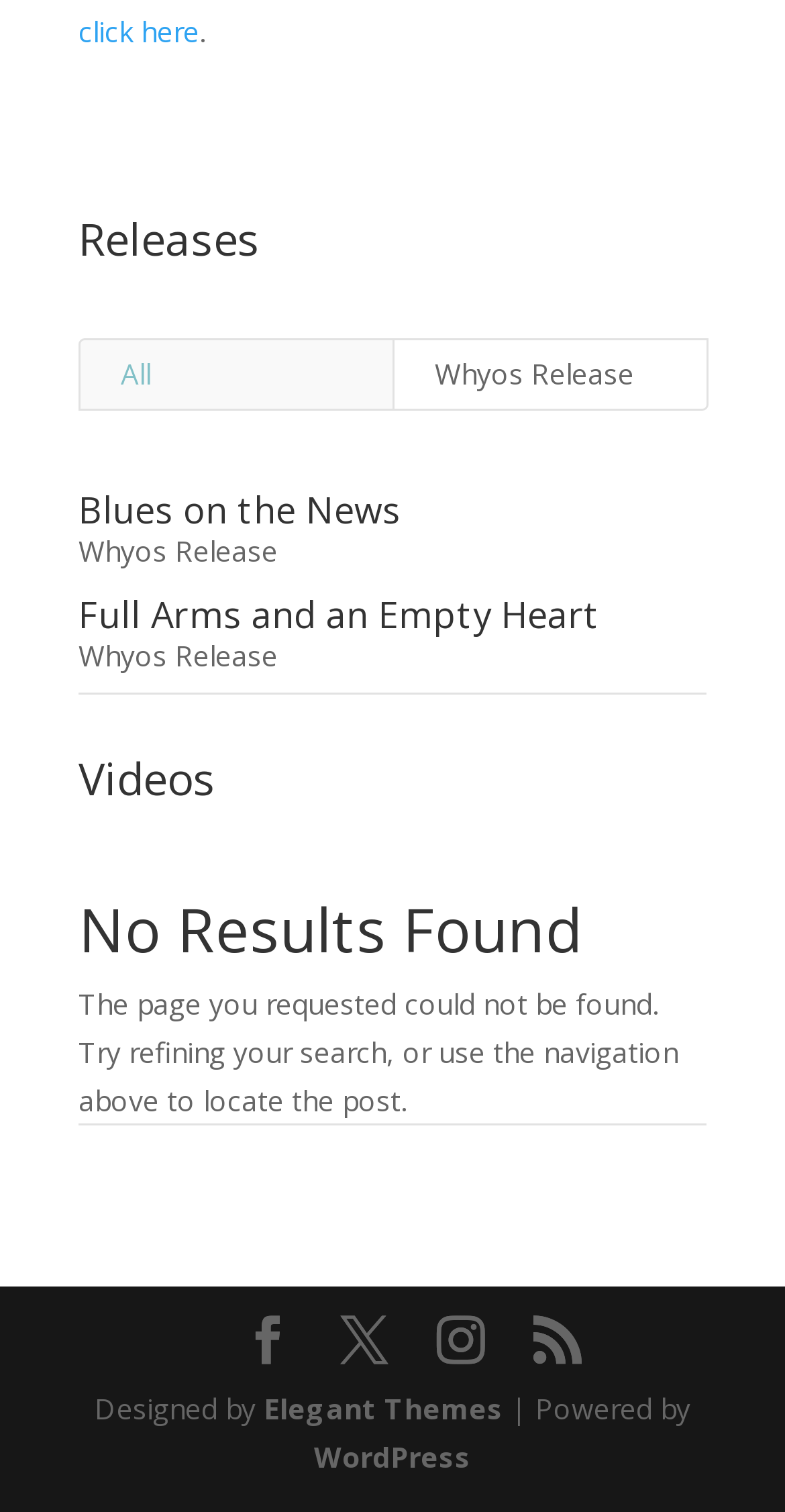Provide the bounding box coordinates of the section that needs to be clicked to accomplish the following instruction: "view Blues on the News."

[0.1, 0.325, 0.9, 0.349]